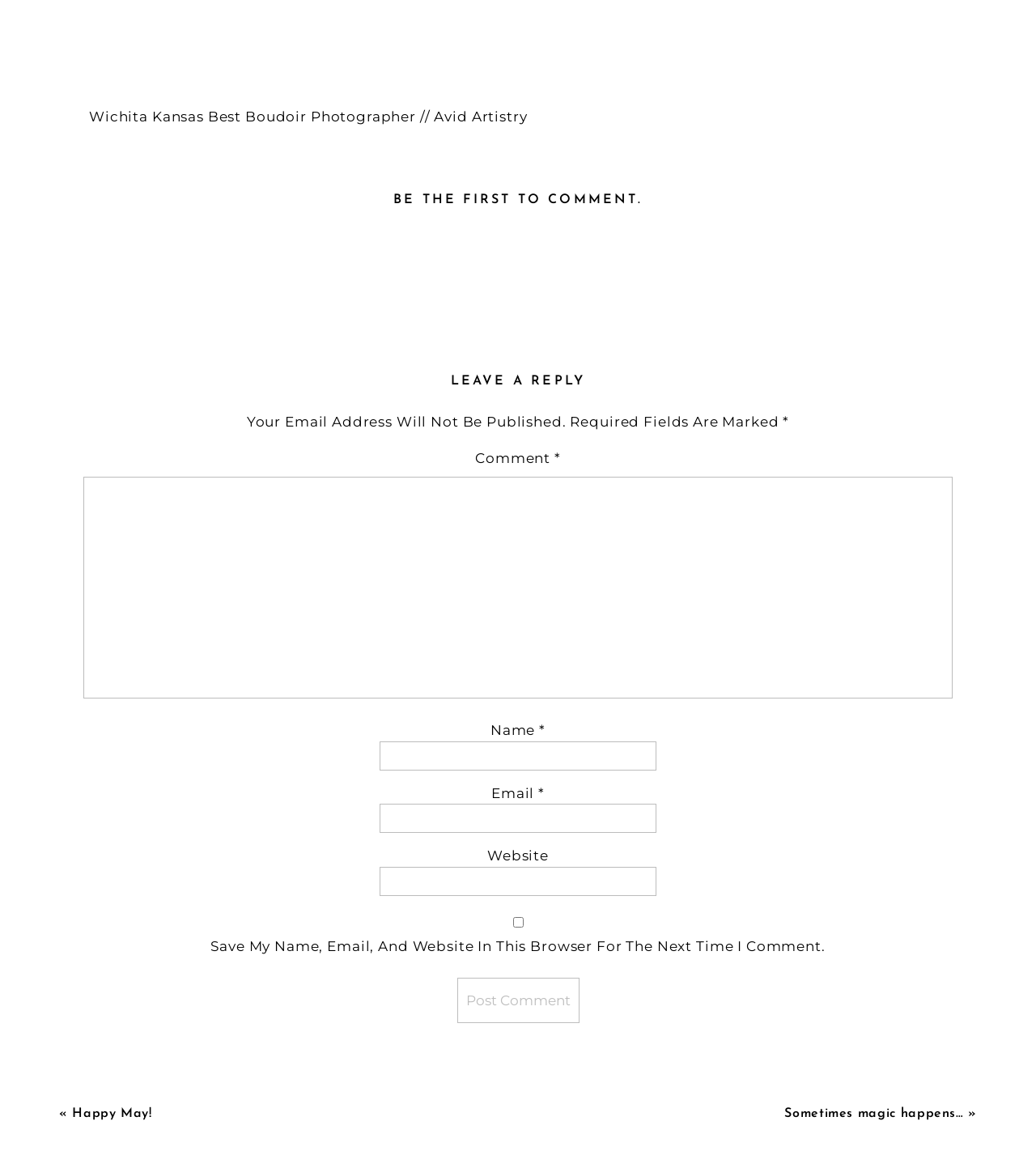Highlight the bounding box coordinates of the element that should be clicked to carry out the following instruction: "Click to read 'Happy May!' article". The coordinates must be given as four float numbers ranging from 0 to 1, i.e., [left, top, right, bottom].

[0.07, 0.959, 0.147, 0.97]